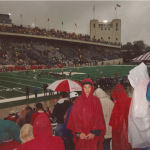What is the condition of the weather during the sporting event?
From the screenshot, supply a one-word or short-phrase answer.

rainy